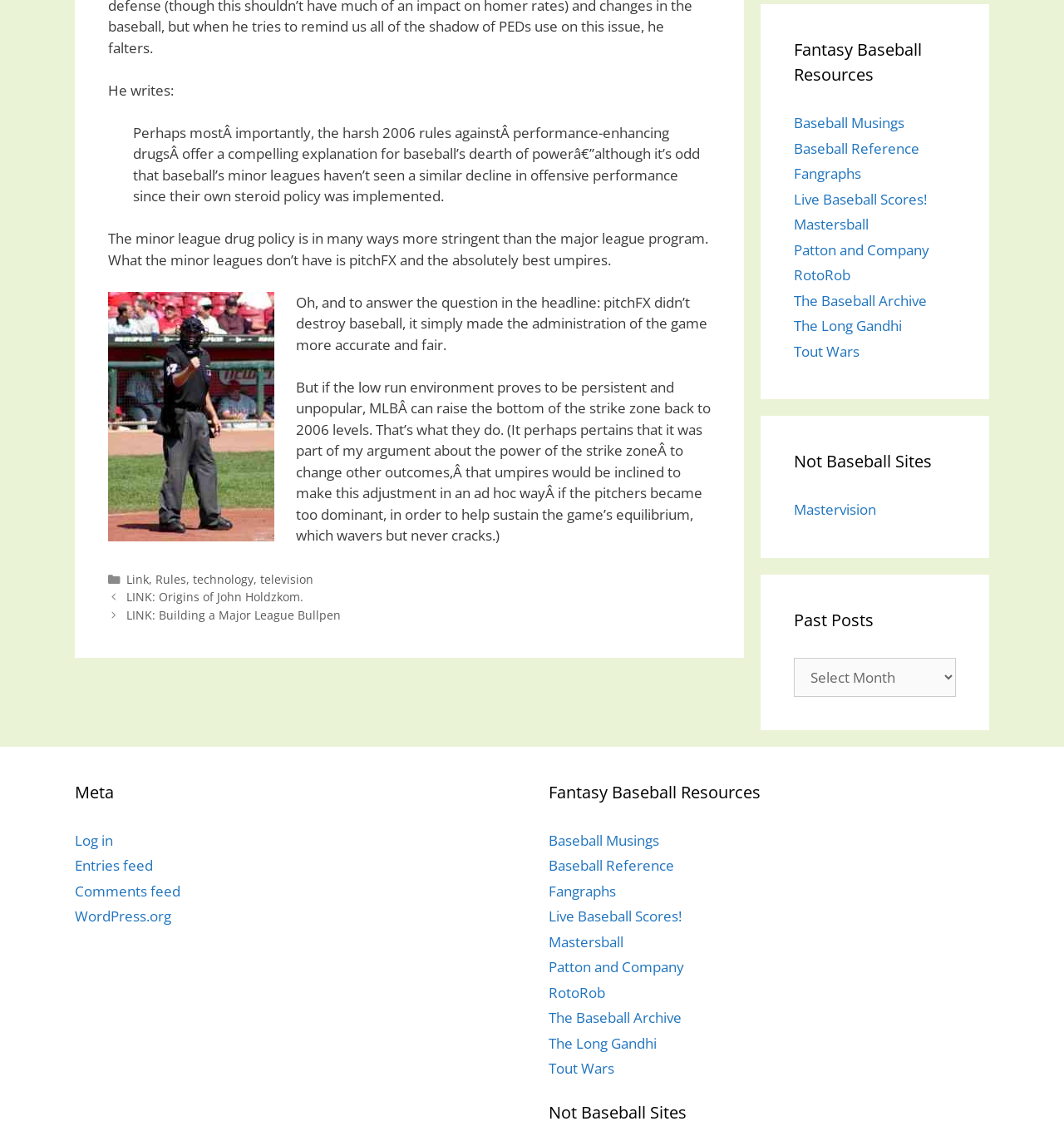Please determine the bounding box coordinates of the section I need to click to accomplish this instruction: "Click on the 'Rules' link".

[0.146, 0.503, 0.175, 0.517]